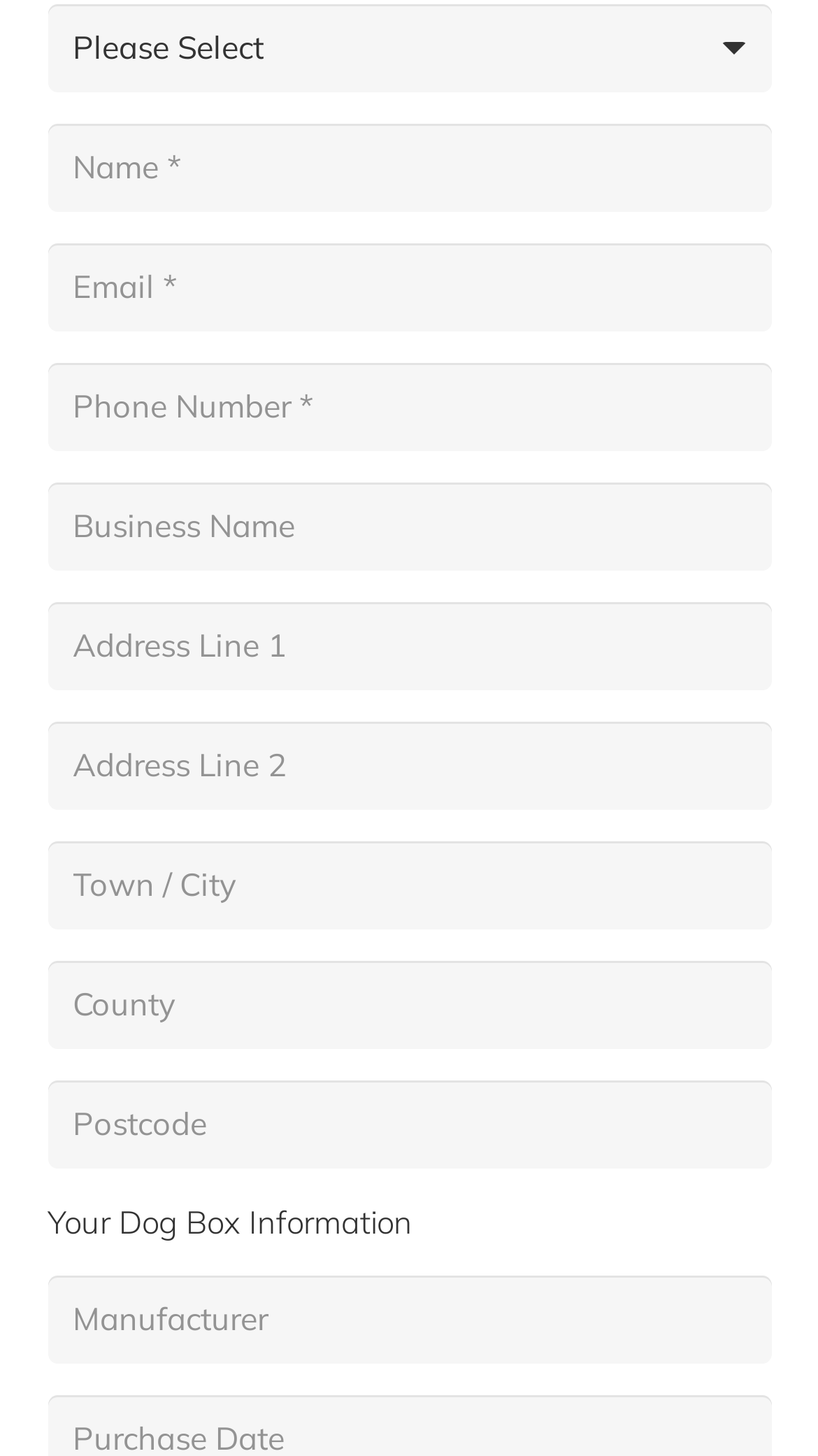Please answer the following question using a single word or phrase: 
How many text fields are required?

3